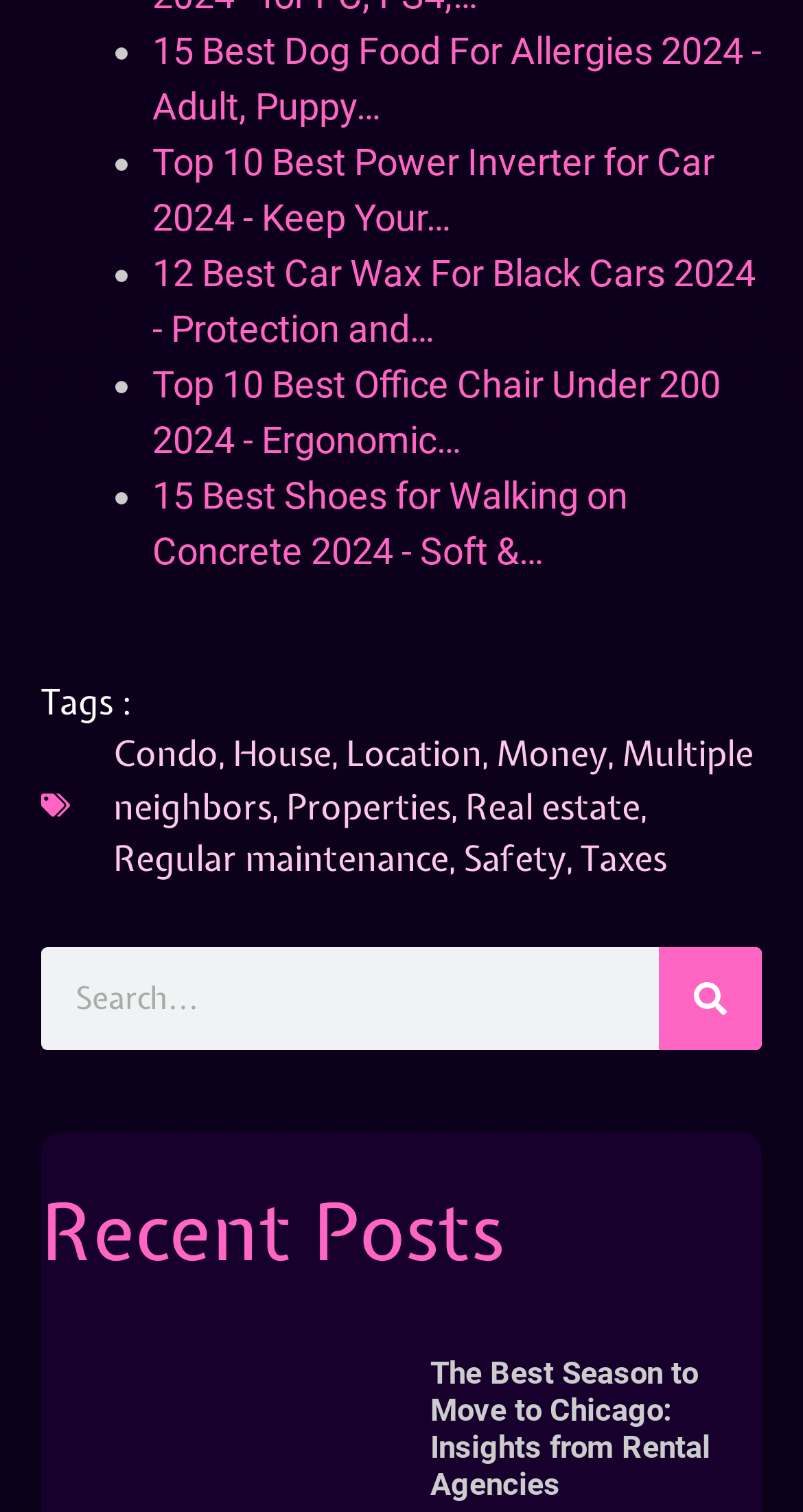From the element description: "parent_node: Search name="s" placeholder="Search..."", extract the bounding box coordinates of the UI element. The coordinates should be expressed as four float numbers between 0 and 1, in the order [left, top, right, bottom].

[0.051, 0.626, 0.821, 0.694]